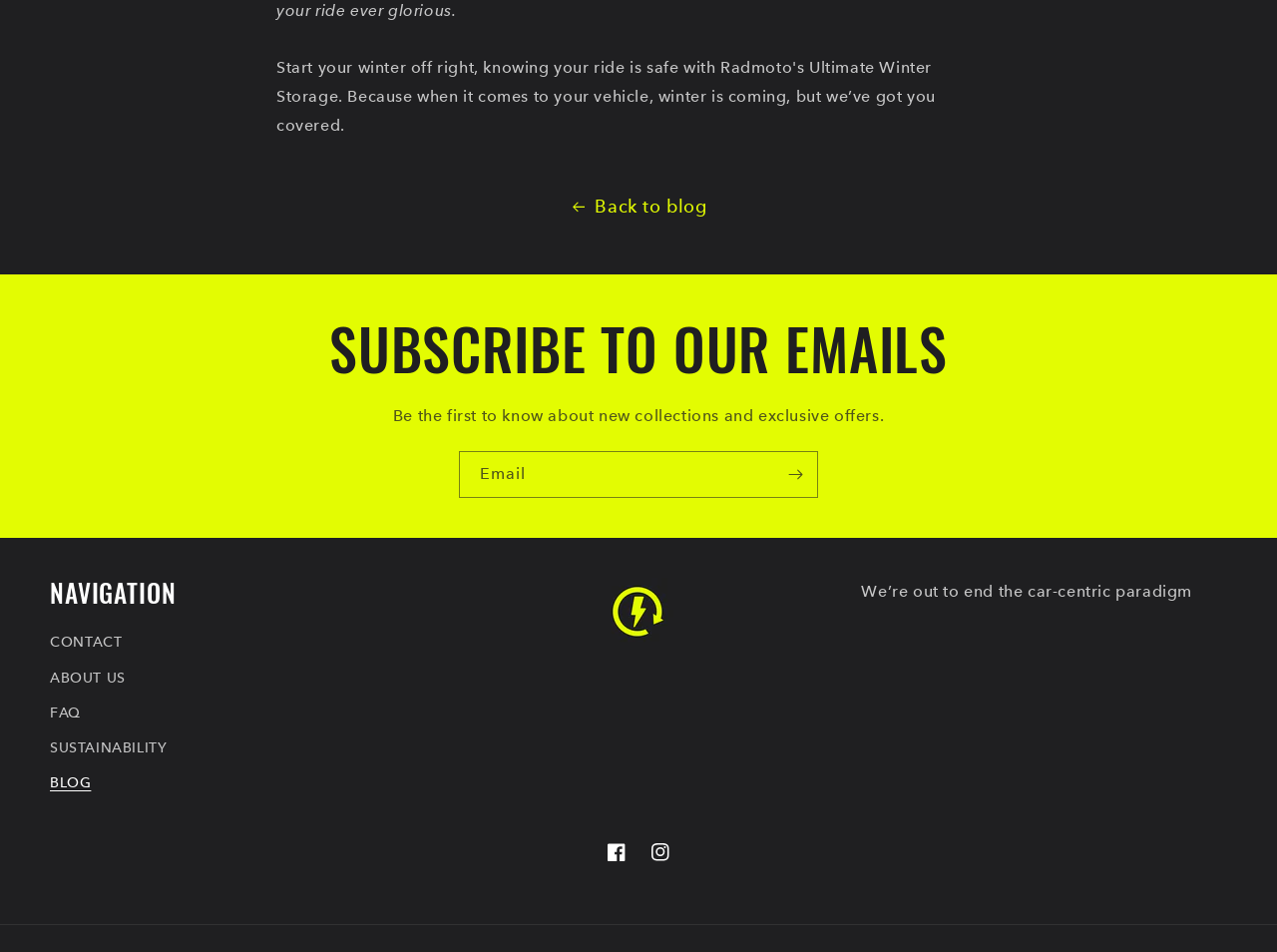Carefully examine the image and provide an in-depth answer to the question: What is the theme of the website?

The website mentions 'SUSTAINABILITY' as one of the navigation links, and also has a statement 'We’re out to end the car-centric paradigm', suggesting that the website is related to sustainable living or environmentalism.